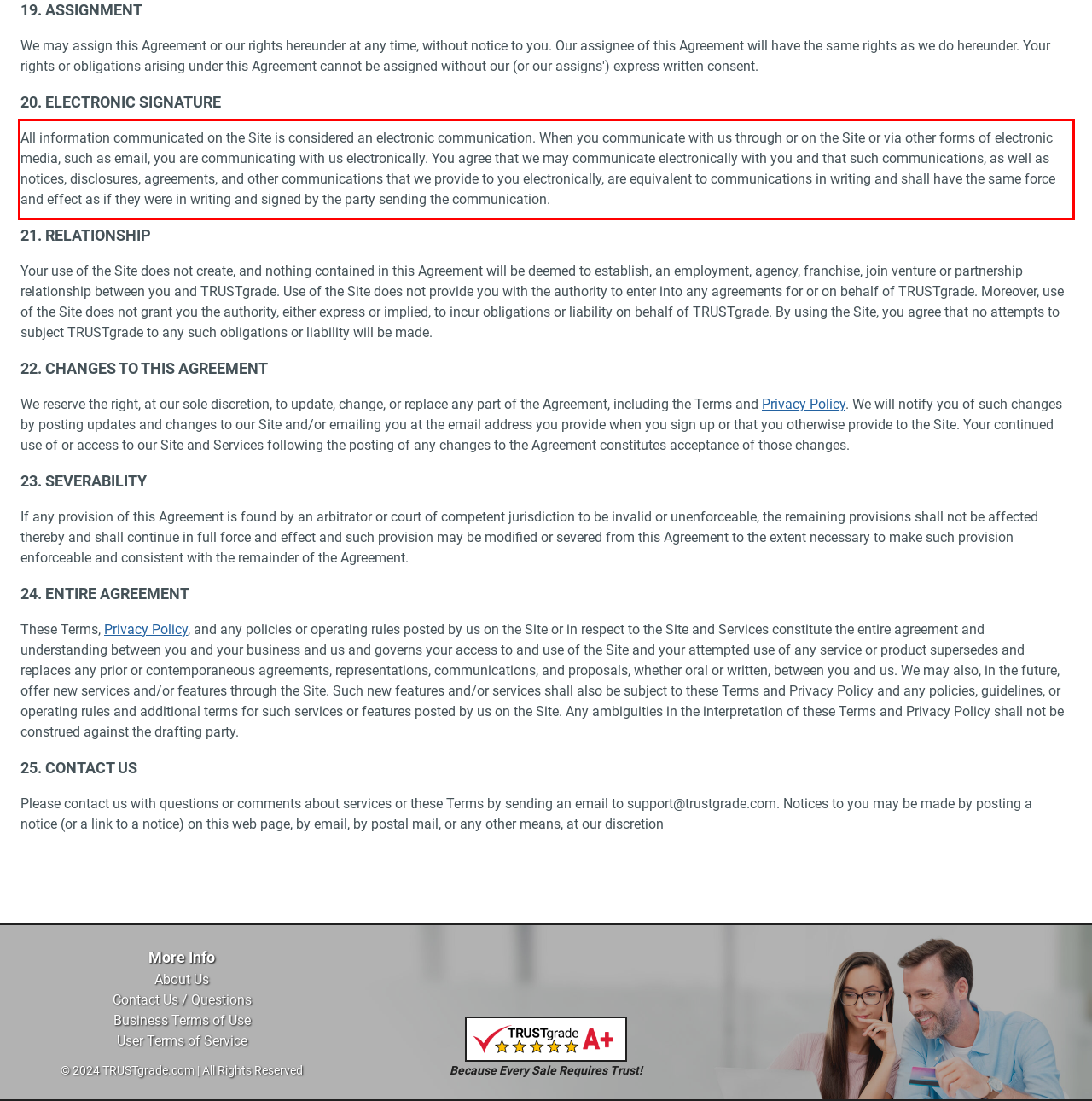Please analyze the screenshot of a webpage and extract the text content within the red bounding box using OCR.

All information communicated on the Site is considered an electronic communication. When you communicate with us through or on the Site or via other forms of electronic media, such as email, you are communicating with us electronically. You agree that we may communicate electronically with you and that such communications, as well as notices, disclosures, agreements, and other communications that we provide to you electronically, are equivalent to communications in writing and shall have the same force and effect as if they were in writing and signed by the party sending the communication.